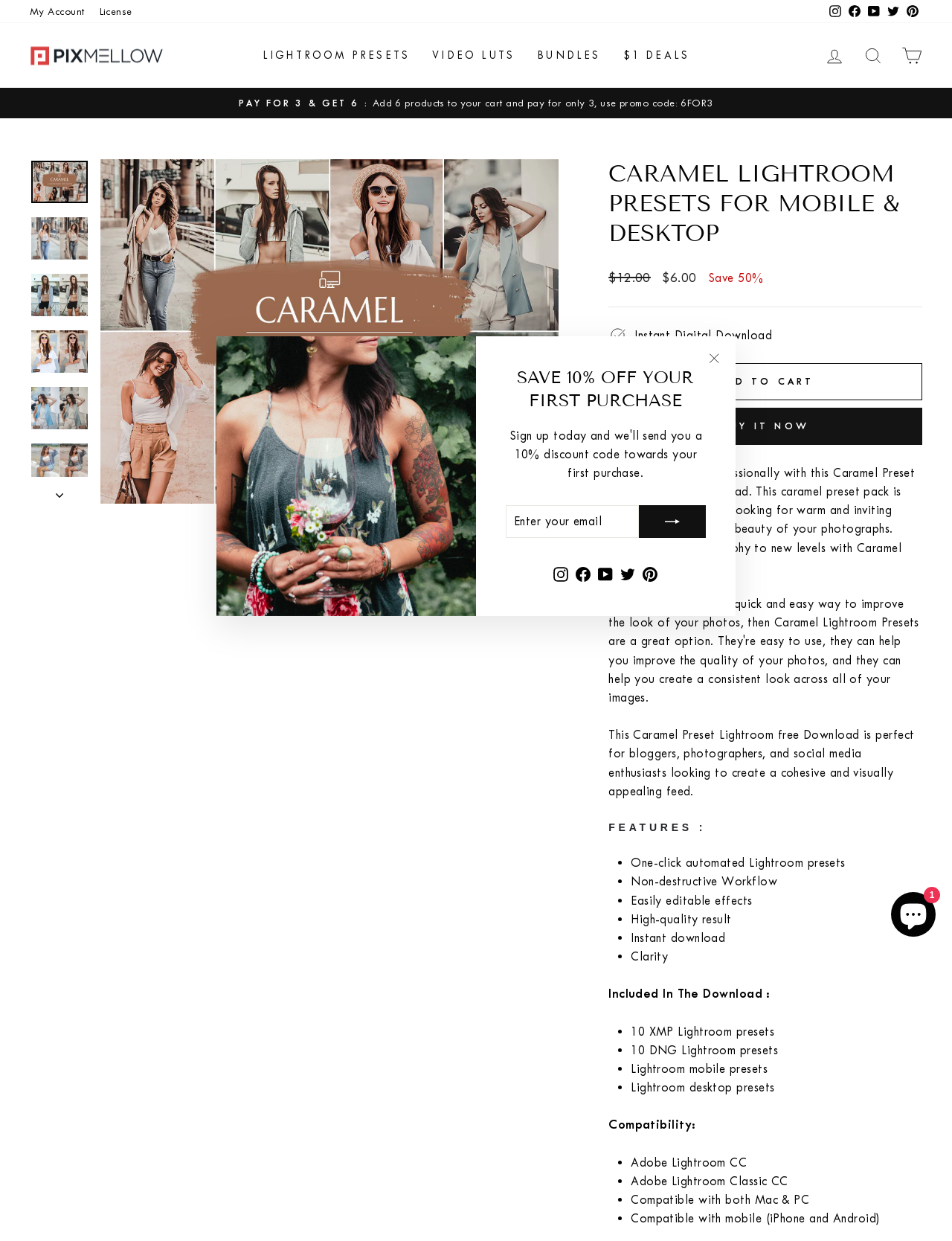What is the name of the preset?
With the help of the image, please provide a detailed response to the question.

The name of the preset can be found in the heading 'CARAMEL LIGHTROOM PRESETS FOR MOBILE & DESKTOP' and also in the description 'Edit your images professionally with this Caramel Preset Lightroom free Download.'